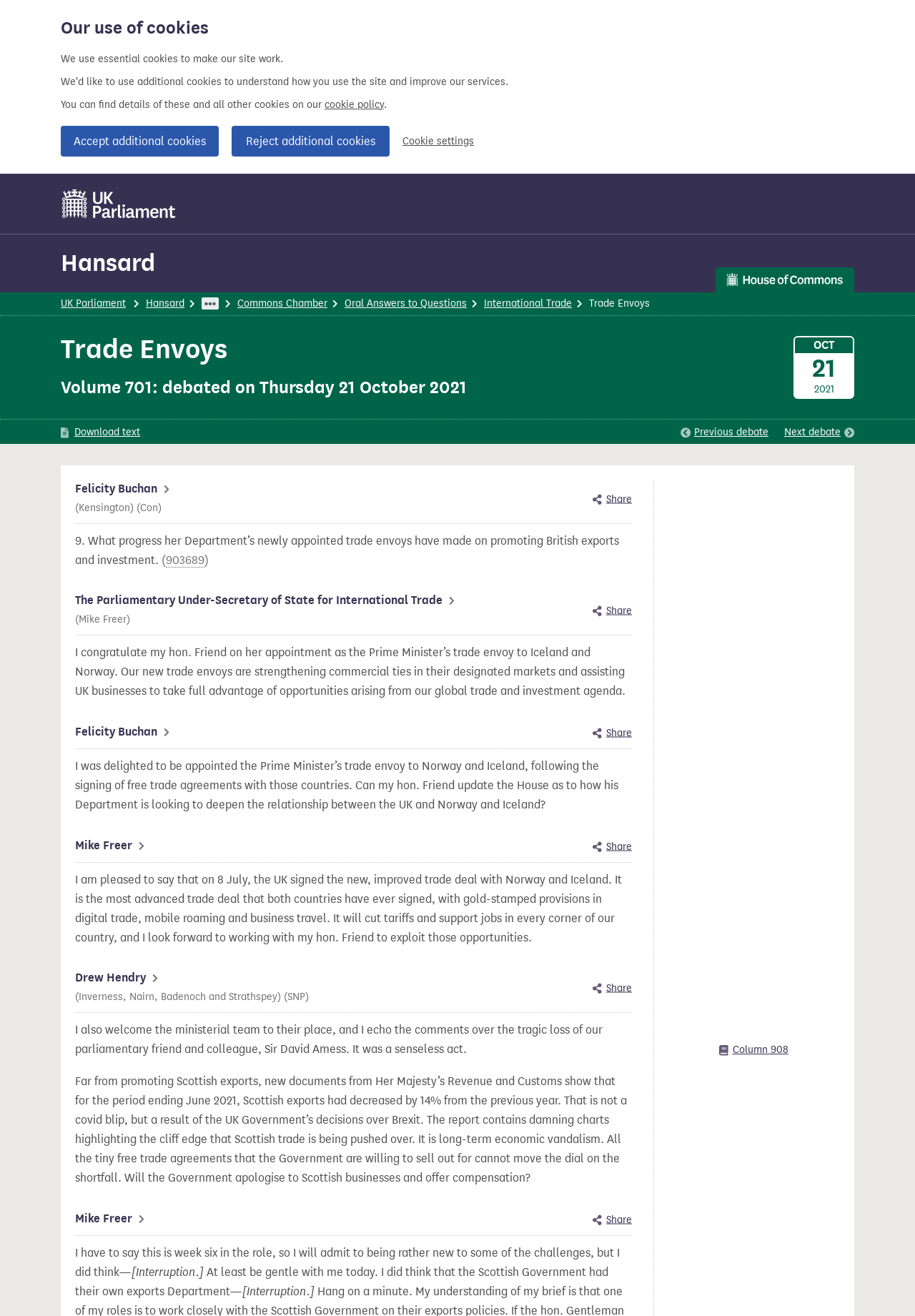Please find the bounding box coordinates for the clickable element needed to perform this instruction: "Go to Hansard page".

[0.066, 0.189, 0.17, 0.211]